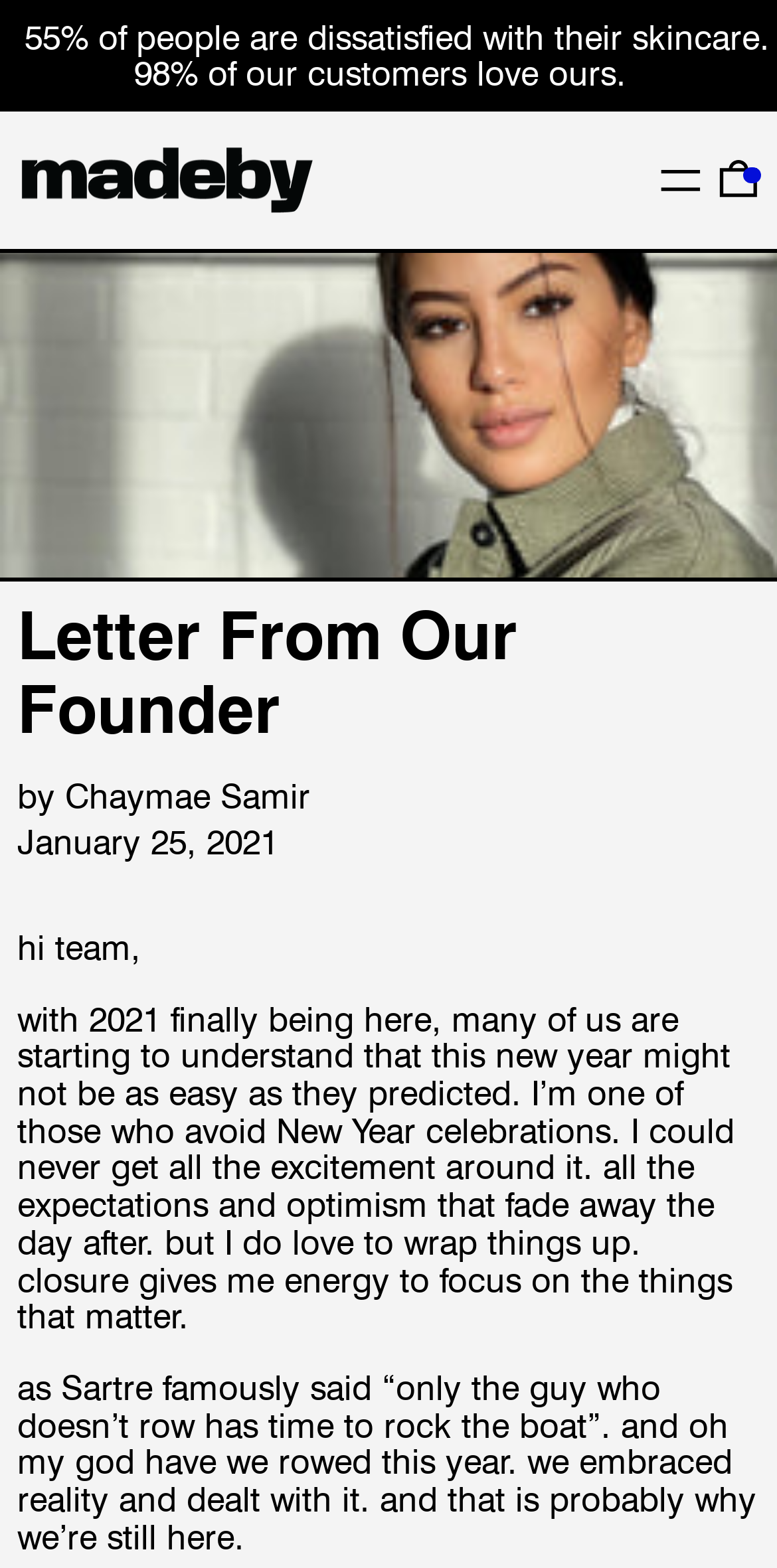Please answer the following query using a single word or phrase: 
What is the date of the letter?

January 25, 2021